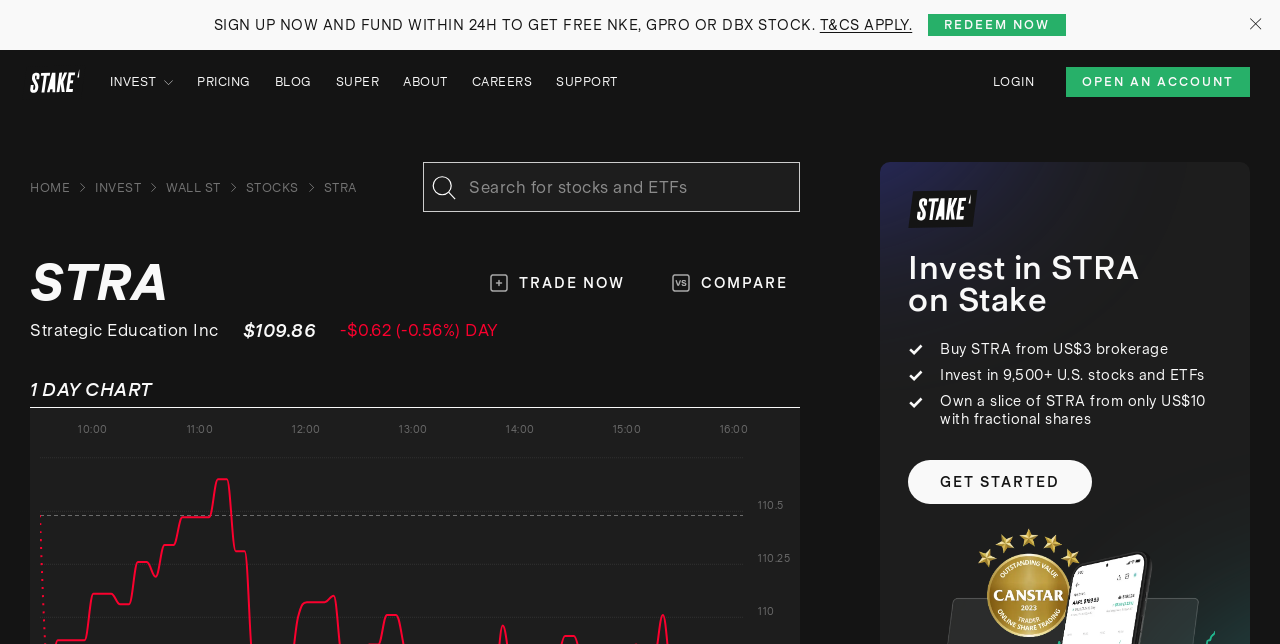Locate the bounding box coordinates of the clickable element to fulfill the following instruction: "Redeem now". Provide the coordinates as four float numbers between 0 and 1 in the format [left, top, right, bottom].

[0.725, 0.022, 0.833, 0.056]